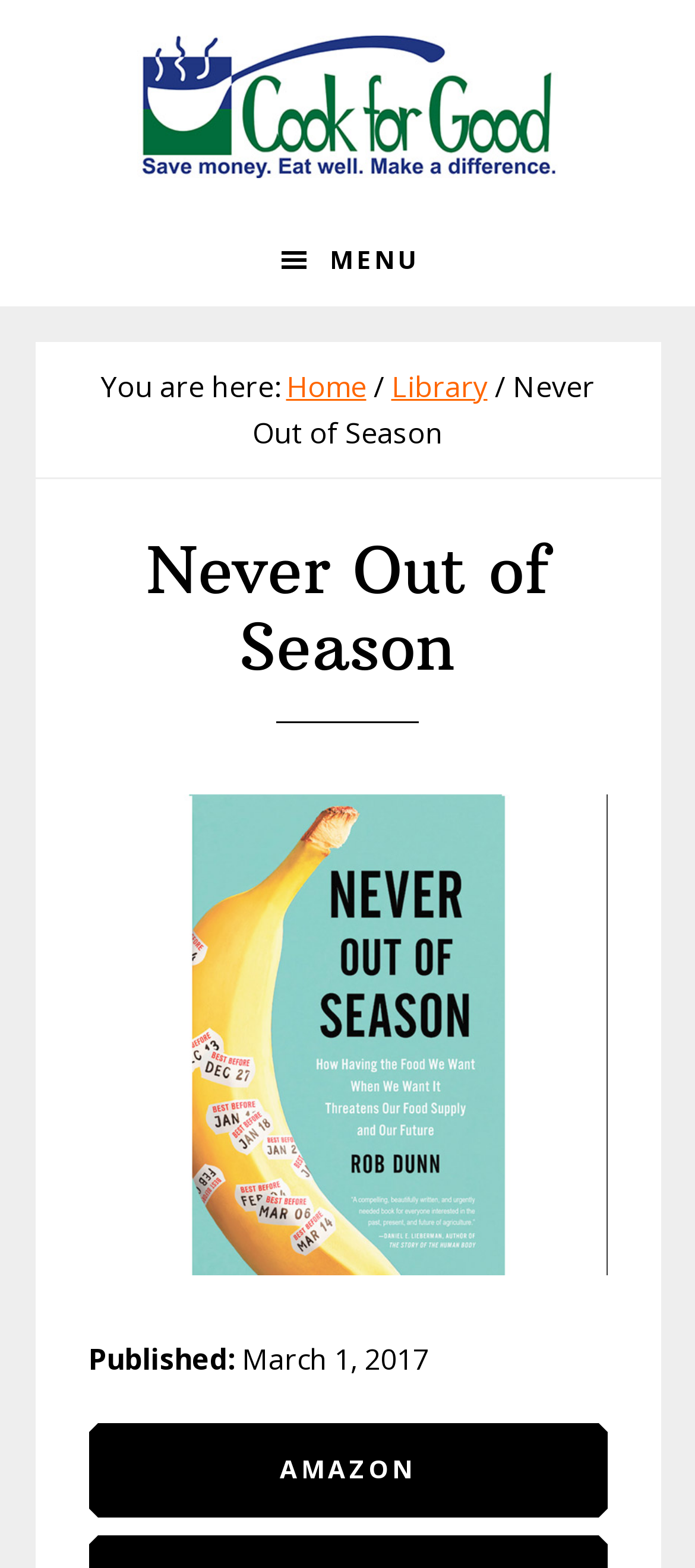Please answer the following question using a single word or phrase: What is the current section of the website?

Library